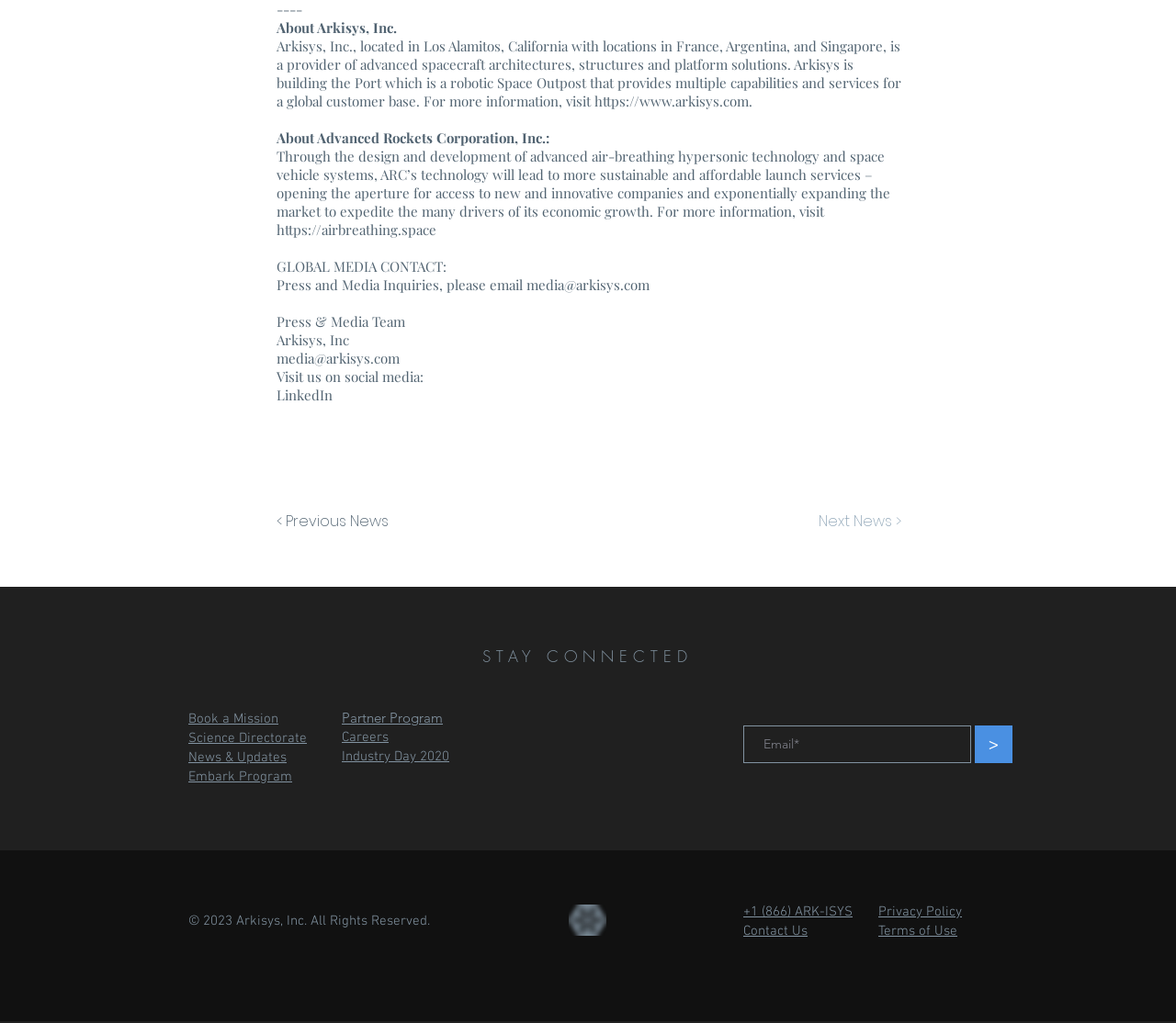What is the name of the robotic Space Outpost?
Provide a short answer using one word or a brief phrase based on the image.

The Port